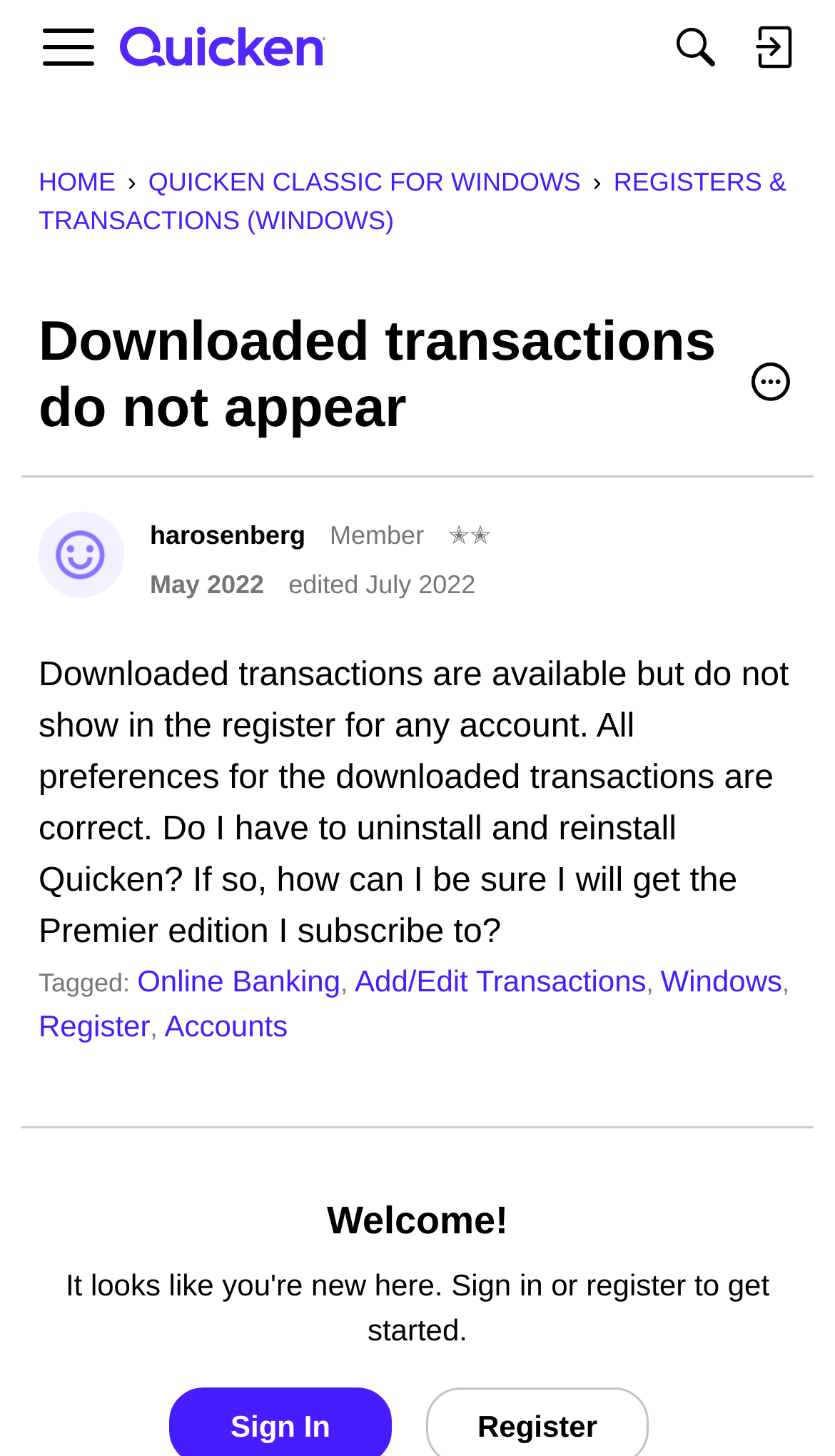Please identify the bounding box coordinates of the area that needs to be clicked to follow this instruction: "Click the 'Menu' button".

[0.051, 0.006, 0.113, 0.059]